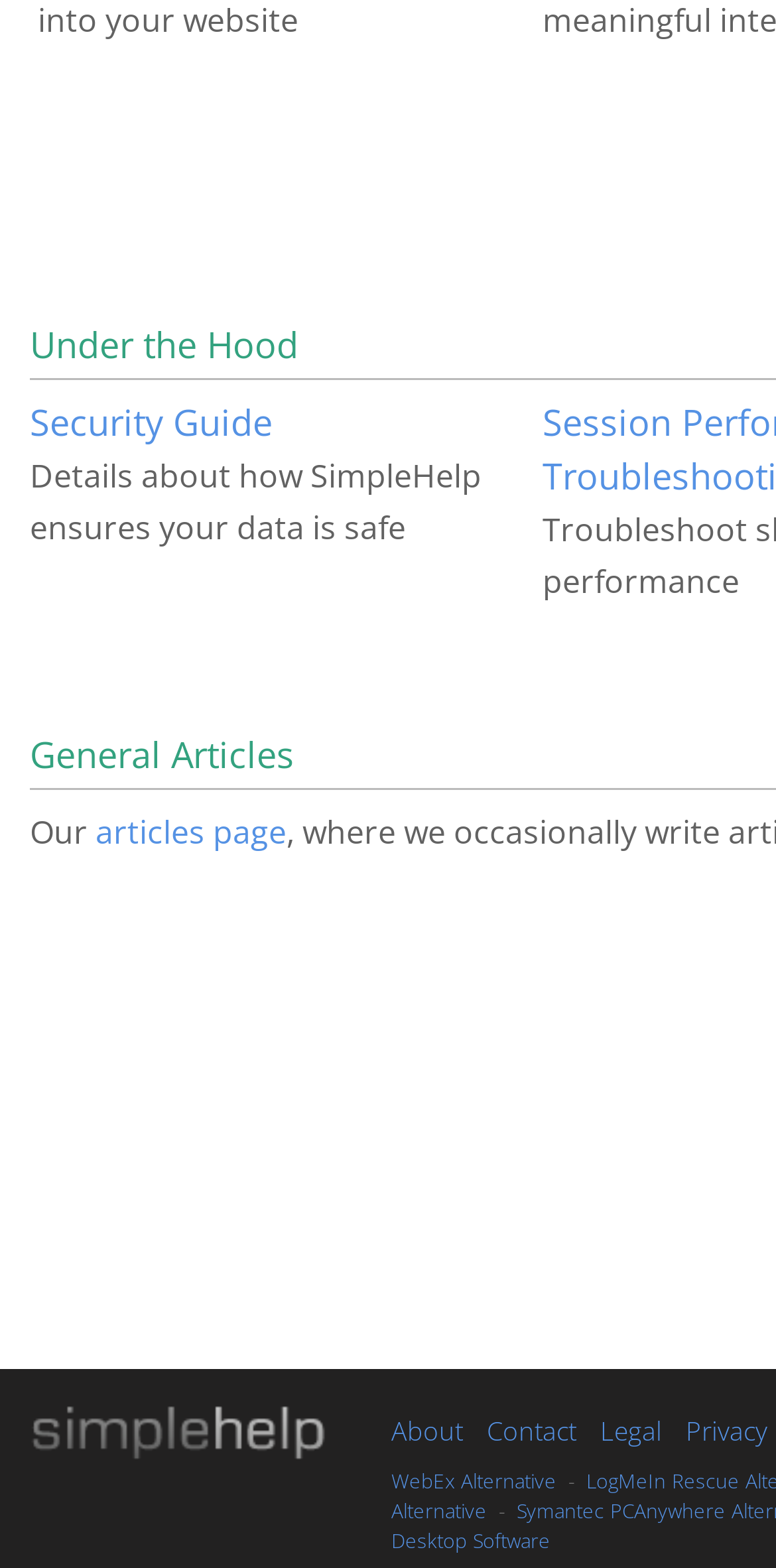Find the bounding box coordinates for the HTML element specified by: "WebEx Alternative".

[0.505, 0.936, 0.717, 0.954]